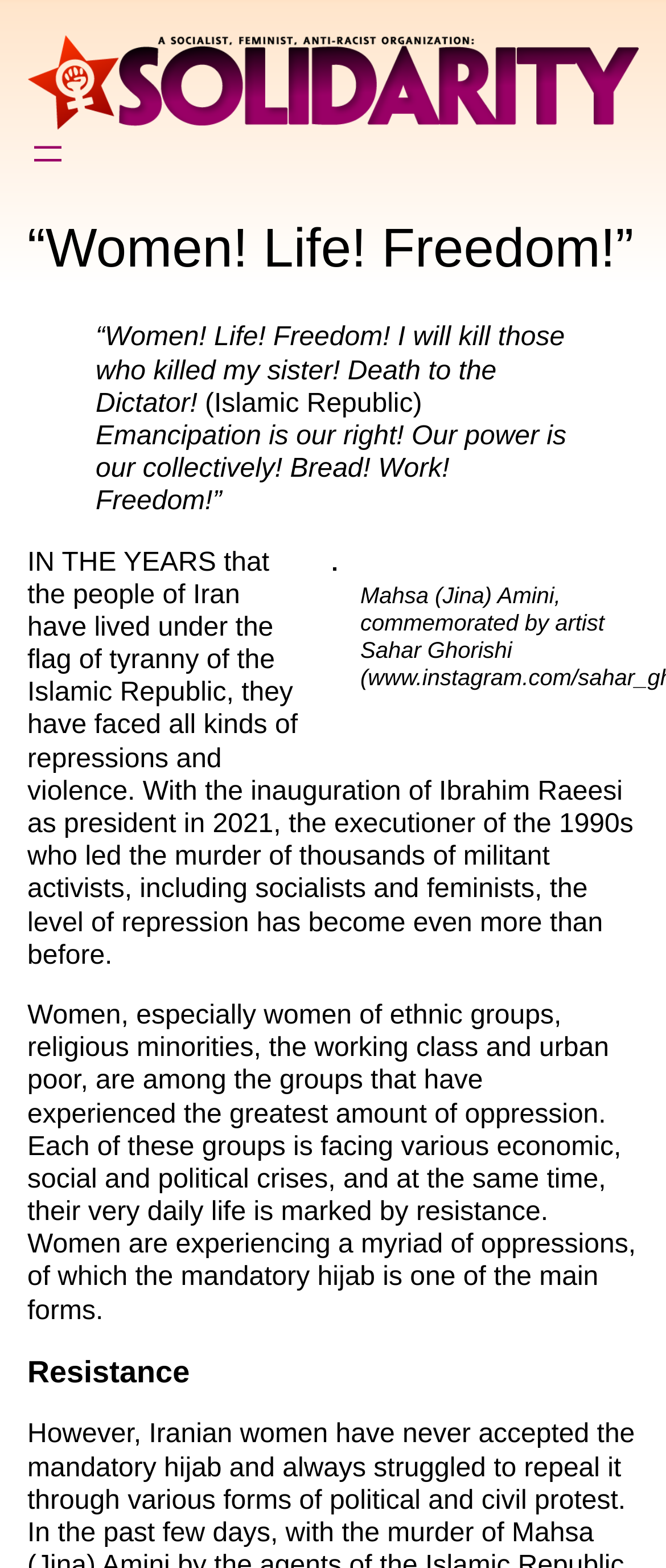What is the name of the president mentioned on the webpage?
Examine the image and give a concise answer in one word or a short phrase.

Ibrahim Raeesi